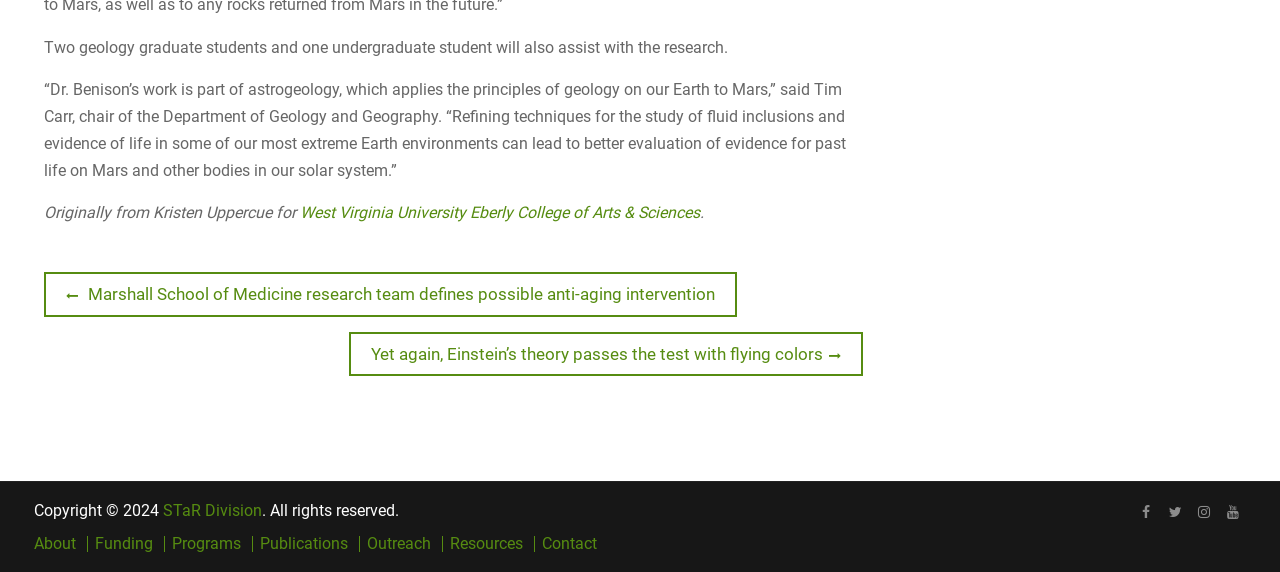Determine the bounding box coordinates of the clickable area required to perform the following instruction: "Follow on Facebook". The coordinates should be represented as four float numbers between 0 and 1: [left, top, right, bottom].

[0.886, 0.871, 0.905, 0.92]